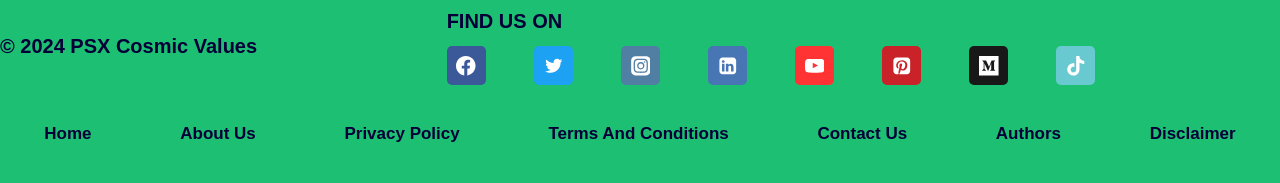What is the last link in the footer navigation? Analyze the screenshot and reply with just one word or a short phrase.

Disclaimer